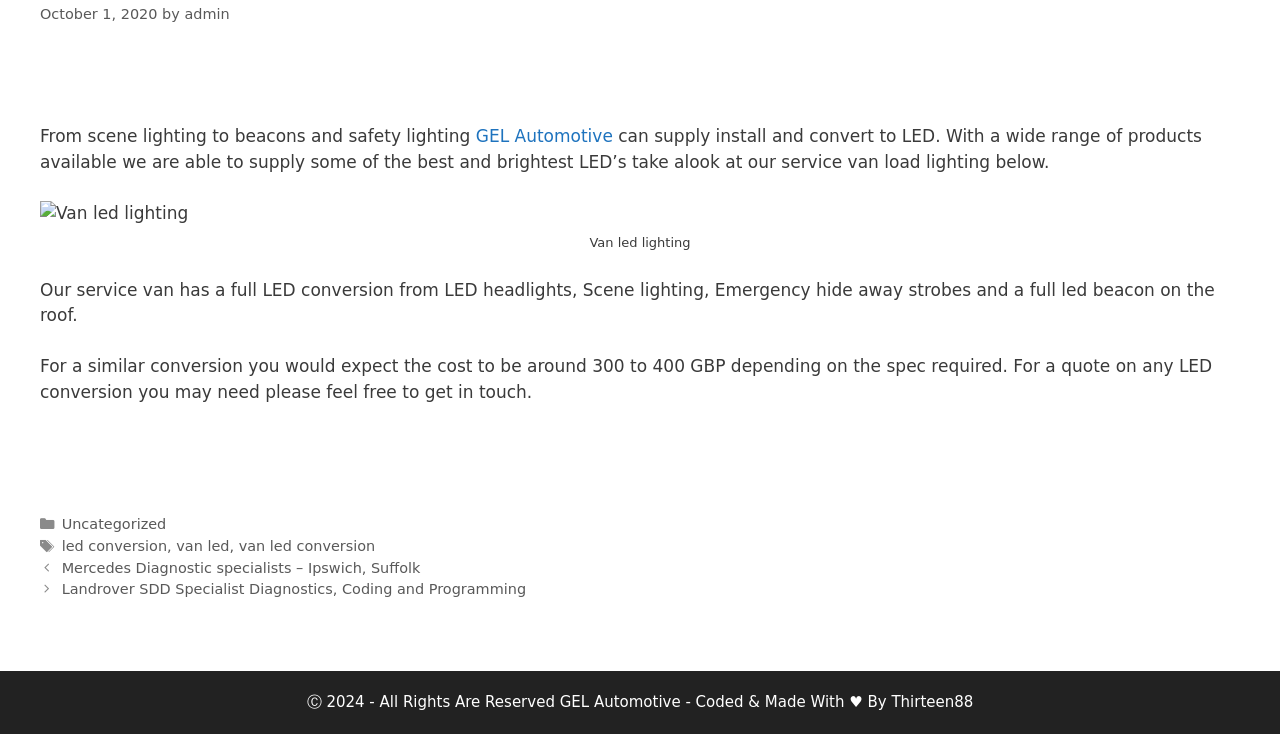What is the date mentioned at the top of the page?
Please ensure your answer is as detailed and informative as possible.

The date is mentioned at the top of the page, specifically in the first line of text, which is 'October 1, 2020'.